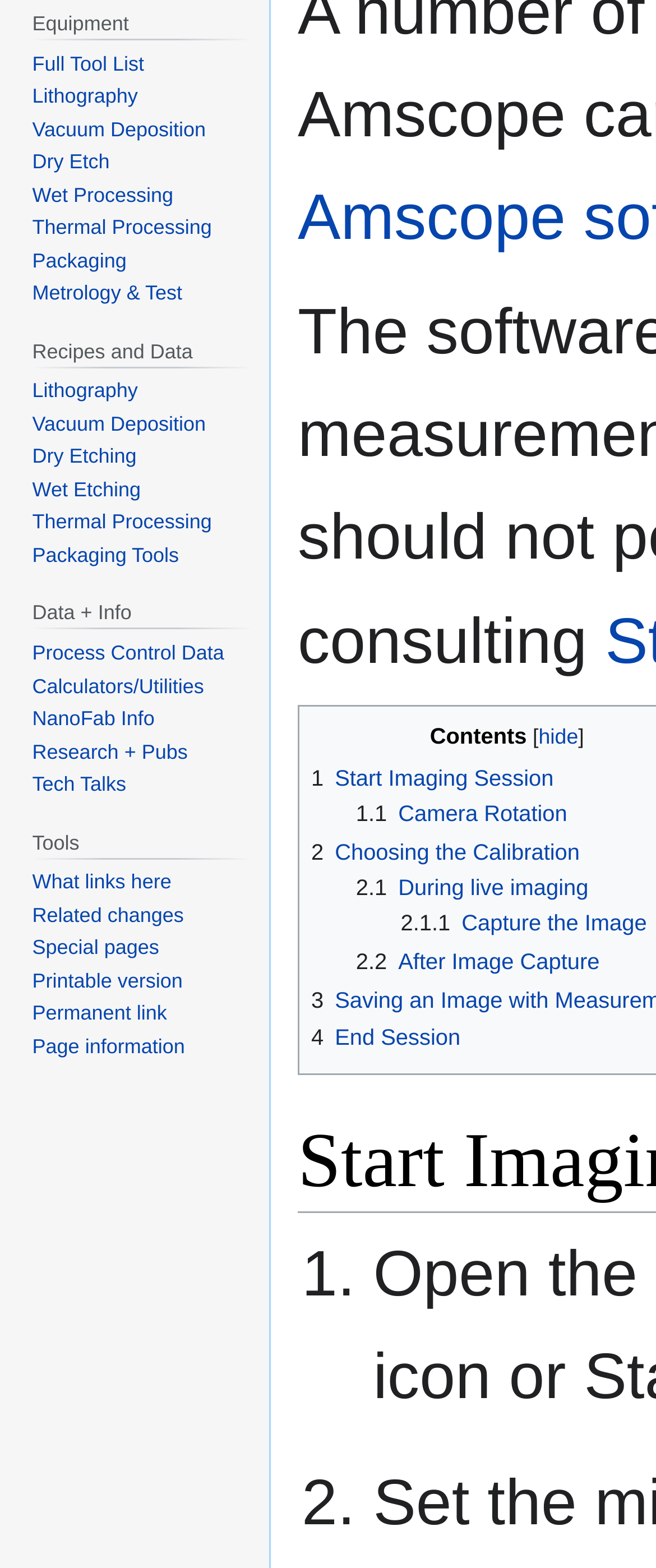Given the webpage screenshot and the description, determine the bounding box coordinates (top-left x, top-left y, bottom-right x, bottom-right y) that define the location of the UI element matching this description: Packaging

[0.049, 0.158, 0.193, 0.173]